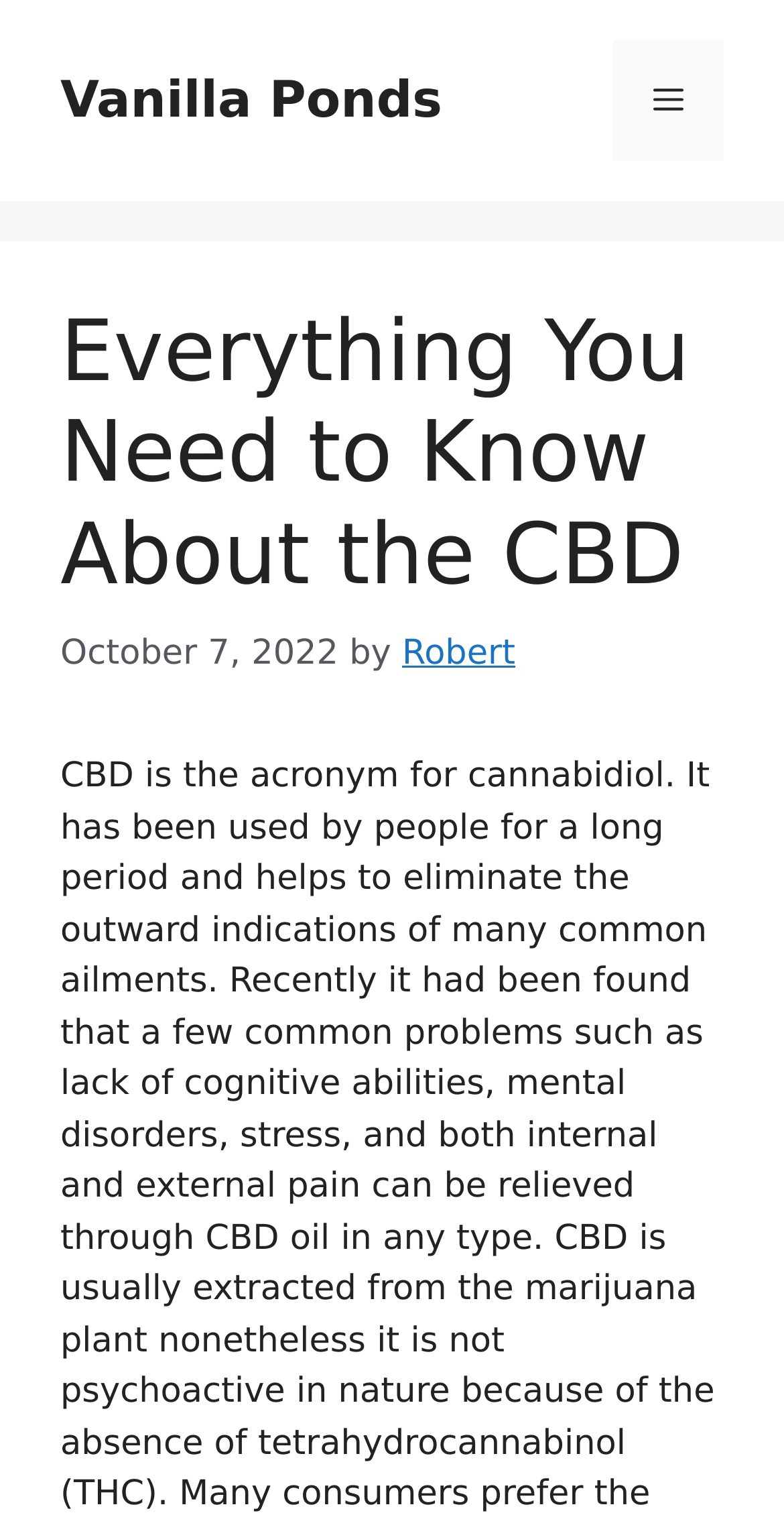Identify the bounding box of the UI component described as: "Menu".

[0.782, 0.026, 0.923, 0.106]